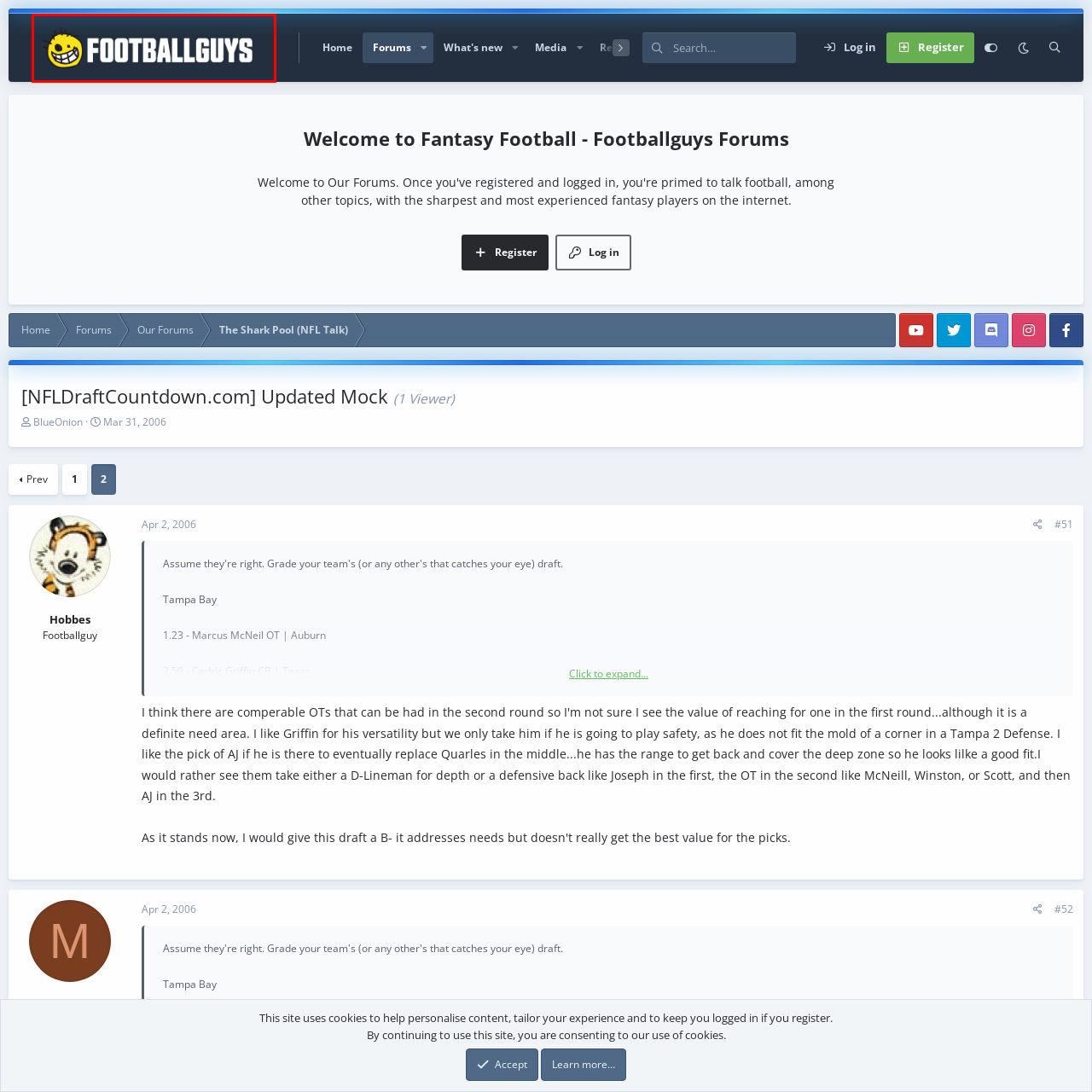What is the facial expression of the cartoon face?
Pay attention to the part of the image enclosed by the red bounding box and respond to the question in detail.

The caption explicitly states that the cartoon face has a 'wide, playful grin', which conveys a fun and inviting atmosphere for football enthusiasts.